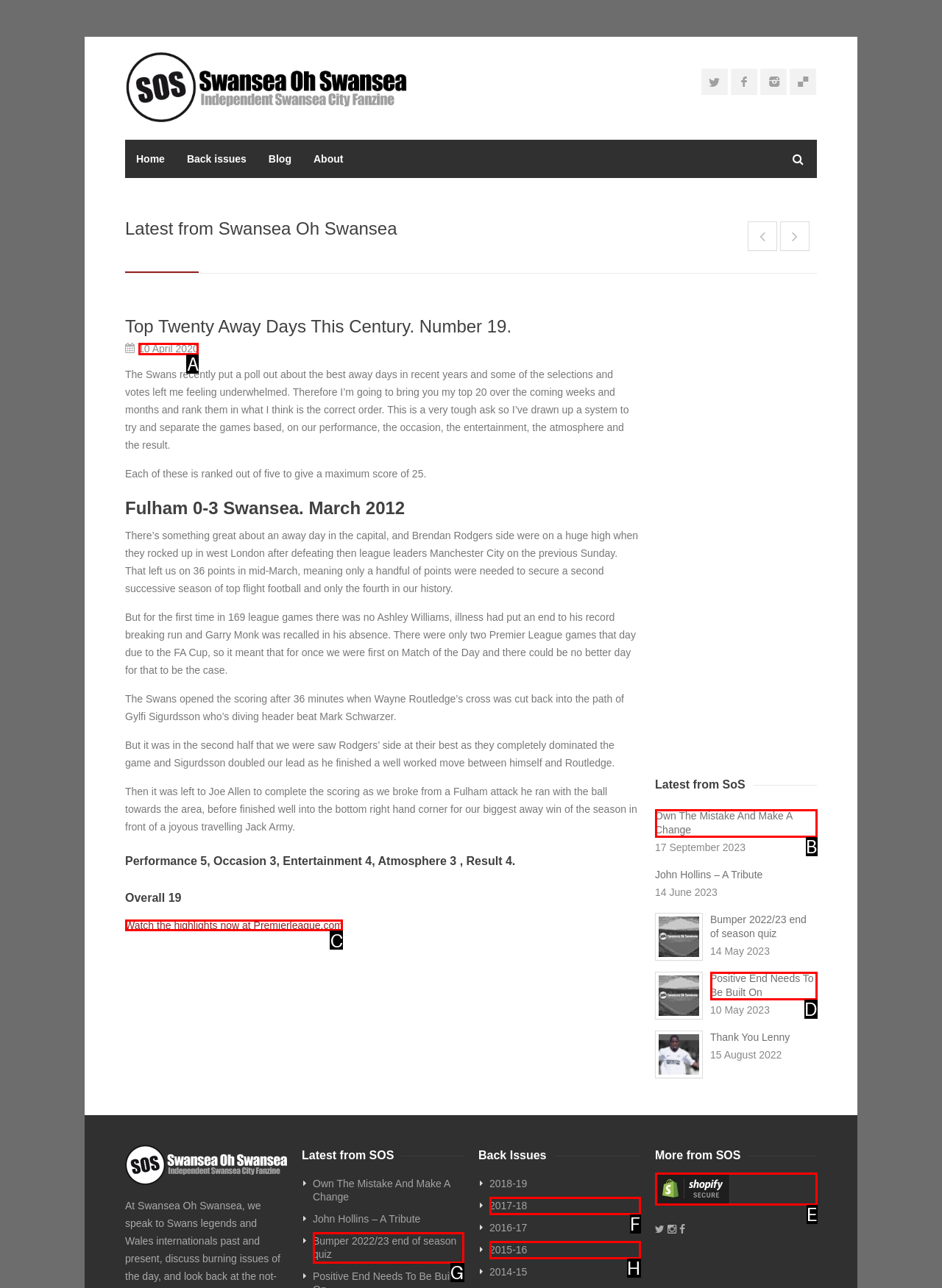Point out the option that needs to be clicked to fulfill the following instruction: Watch the highlights now at Premierleague.com
Answer with the letter of the appropriate choice from the listed options.

C